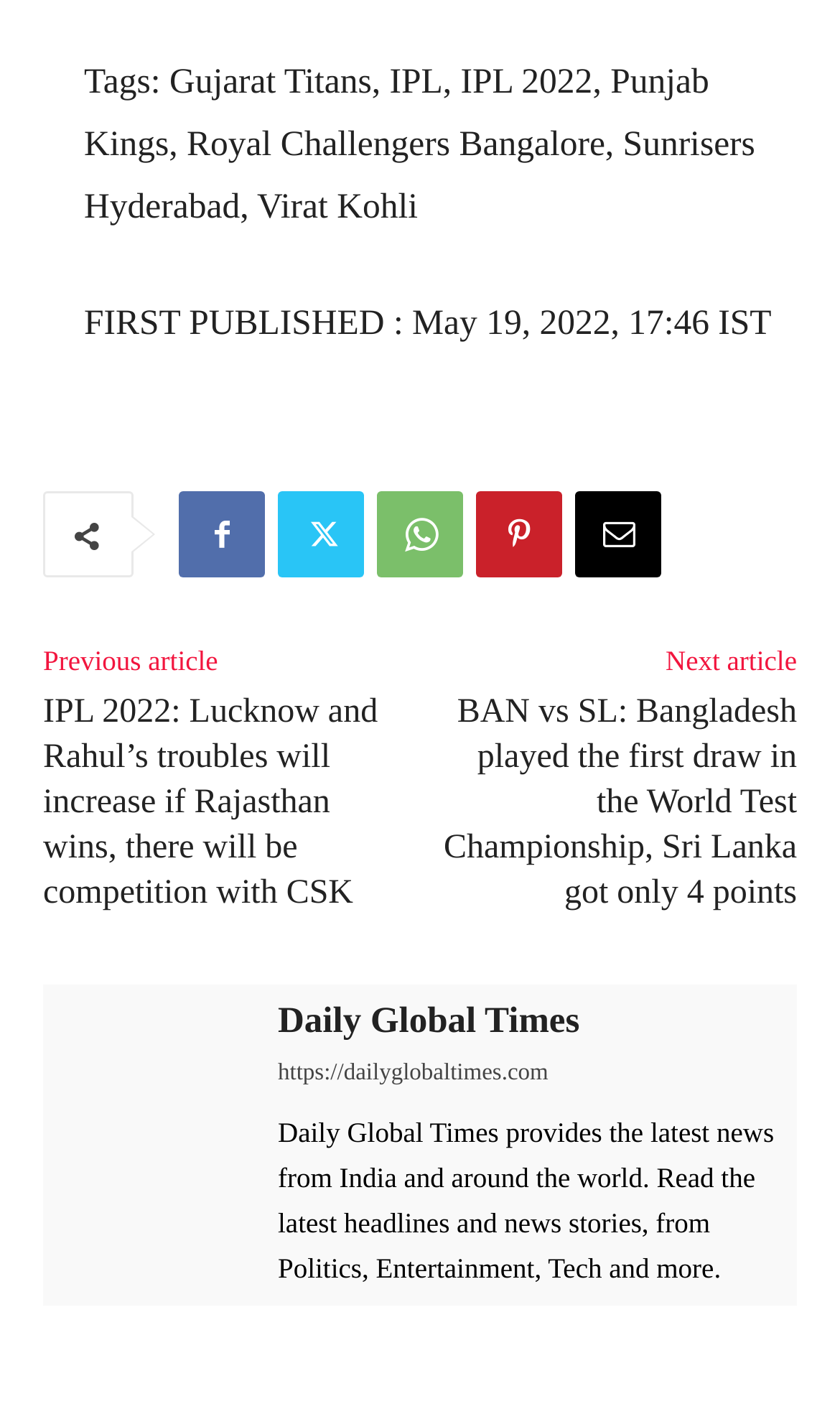Please identify the bounding box coordinates of the area I need to click to accomplish the following instruction: "Go to the next article".

[0.792, 0.457, 0.949, 0.48]